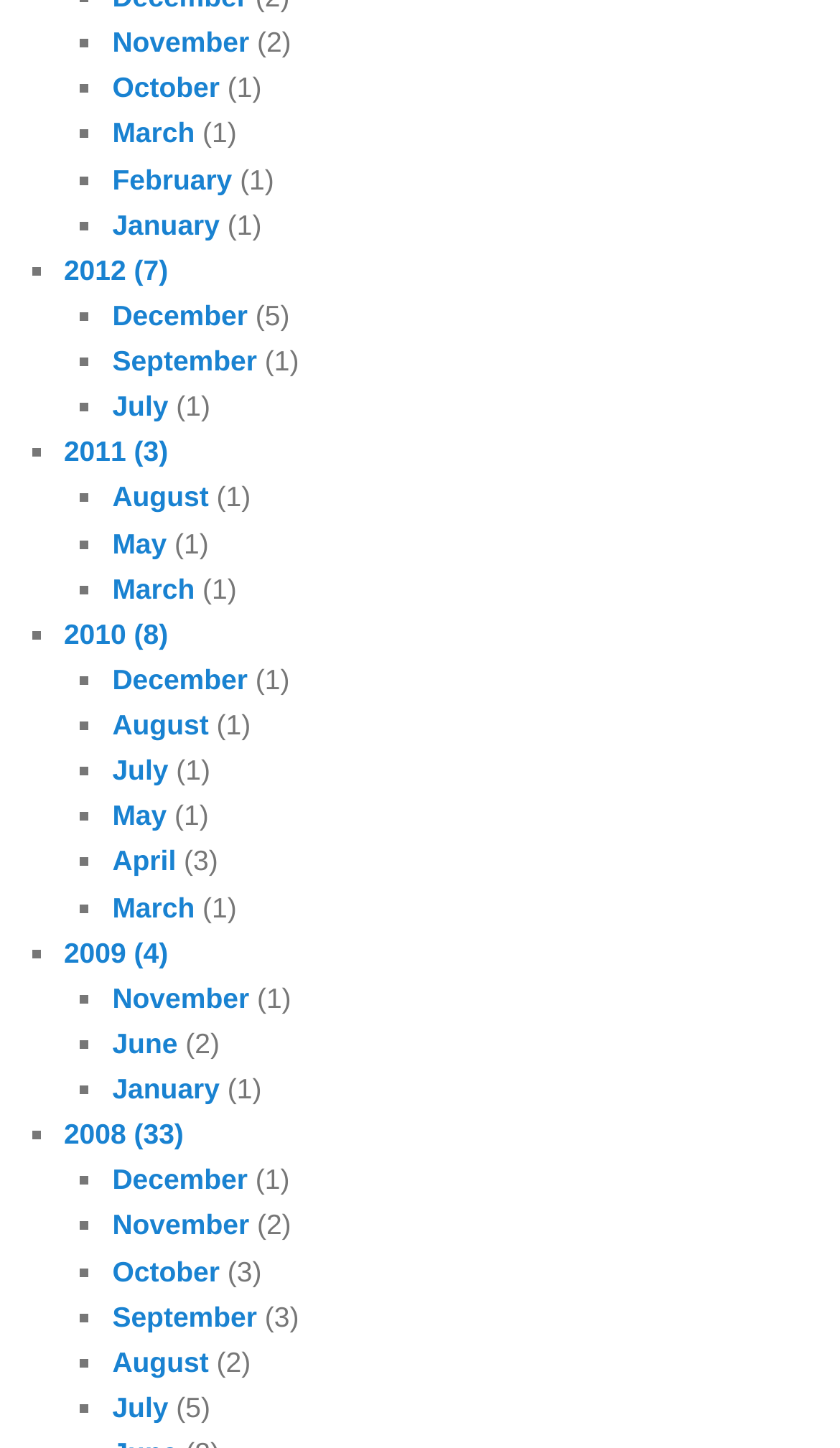Determine the bounding box coordinates for the UI element matching this description: "2008 (33)".

[0.076, 0.772, 0.219, 0.795]